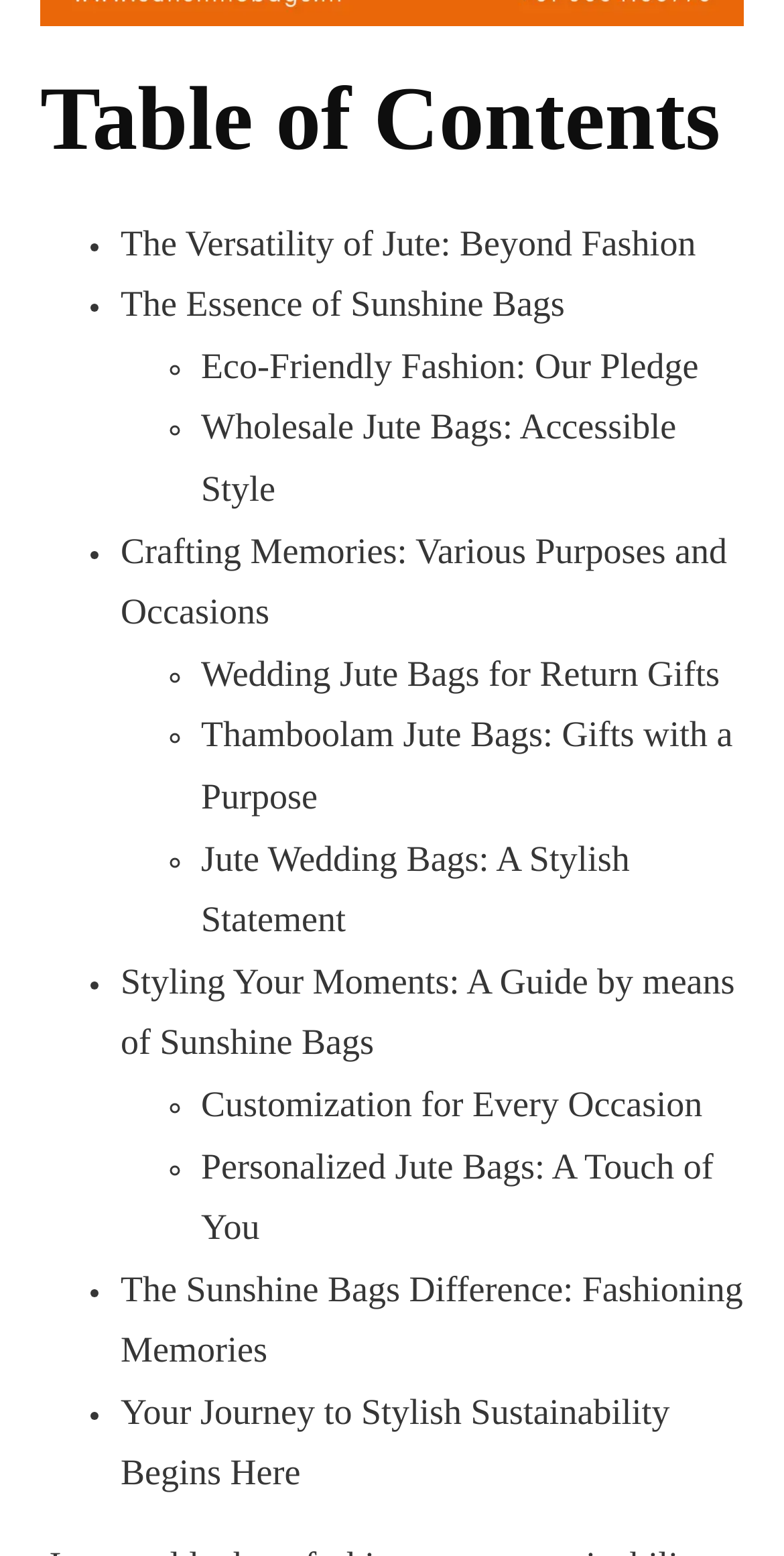Are there any icons in the table of contents?
Use the image to answer the question with a single word or phrase.

No